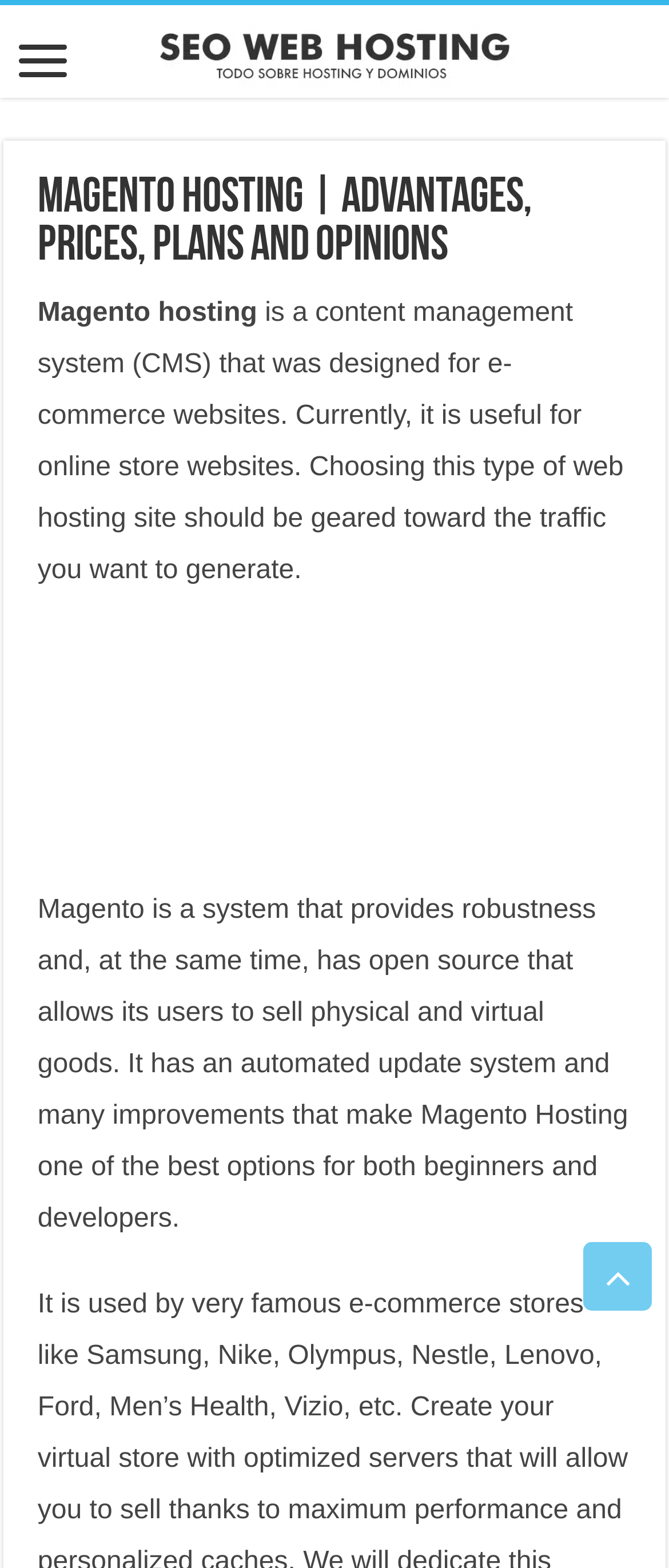What type of goods can be sold on Magento?
Based on the screenshot, respond with a single word or phrase.

Physical and virtual goods